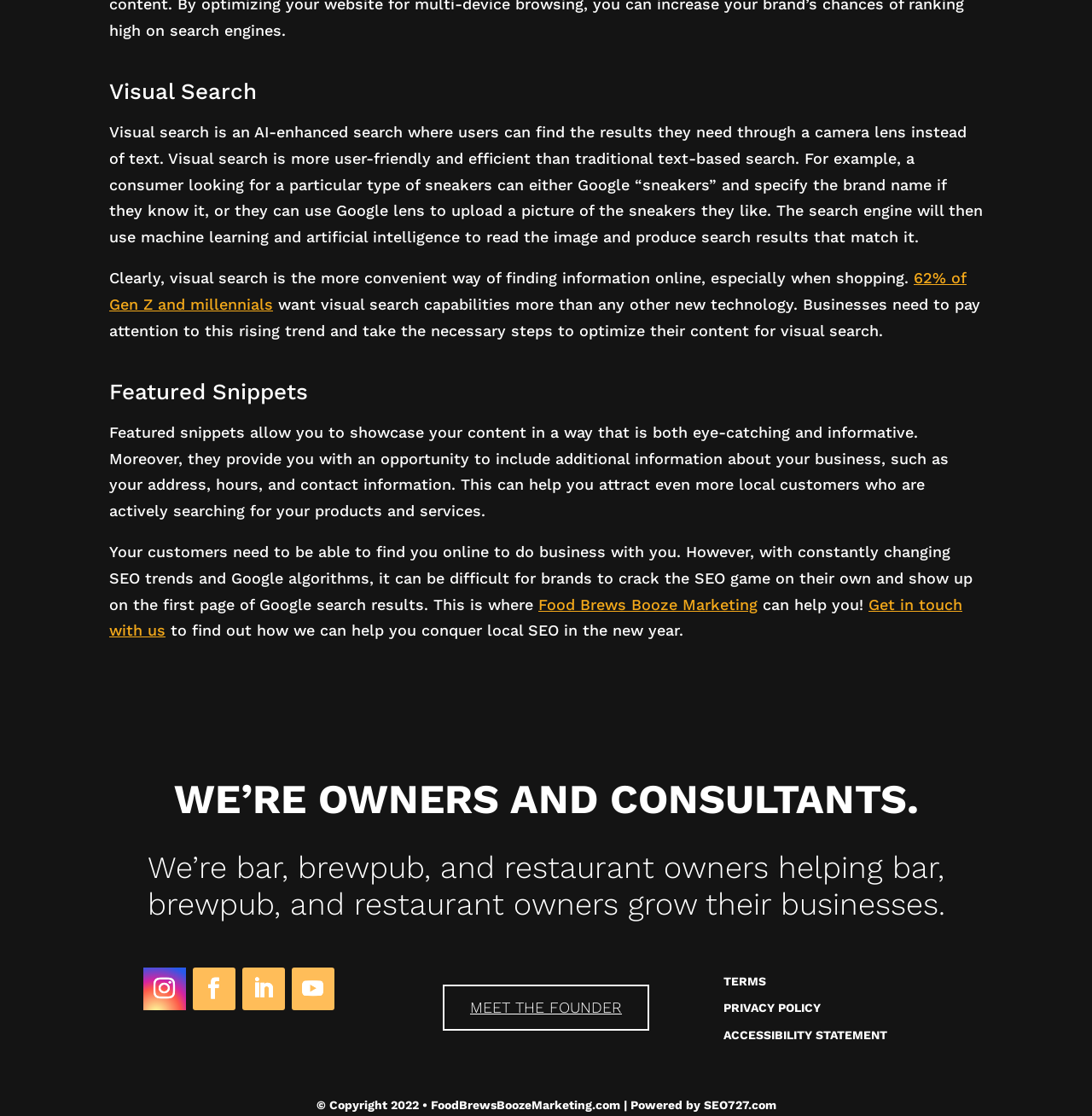Please locate the bounding box coordinates of the element's region that needs to be clicked to follow the instruction: "Click on 'Get in touch with us'". The bounding box coordinates should be provided as four float numbers between 0 and 1, i.e., [left, top, right, bottom].

[0.1, 0.533, 0.881, 0.573]